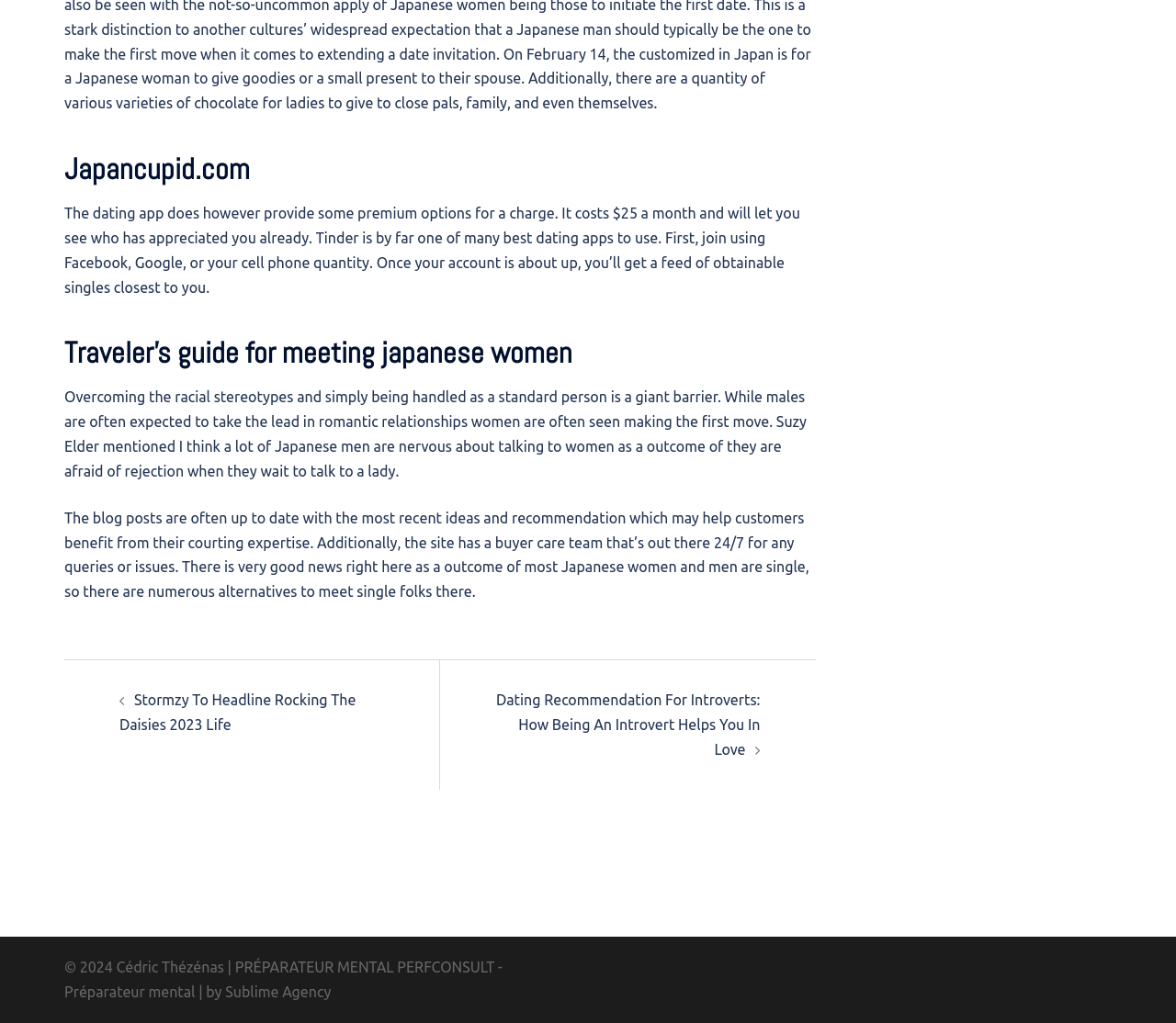Answer this question using a single word or a brief phrase:
What is the role of women in romantic relationships in Japan?

Often making the first move